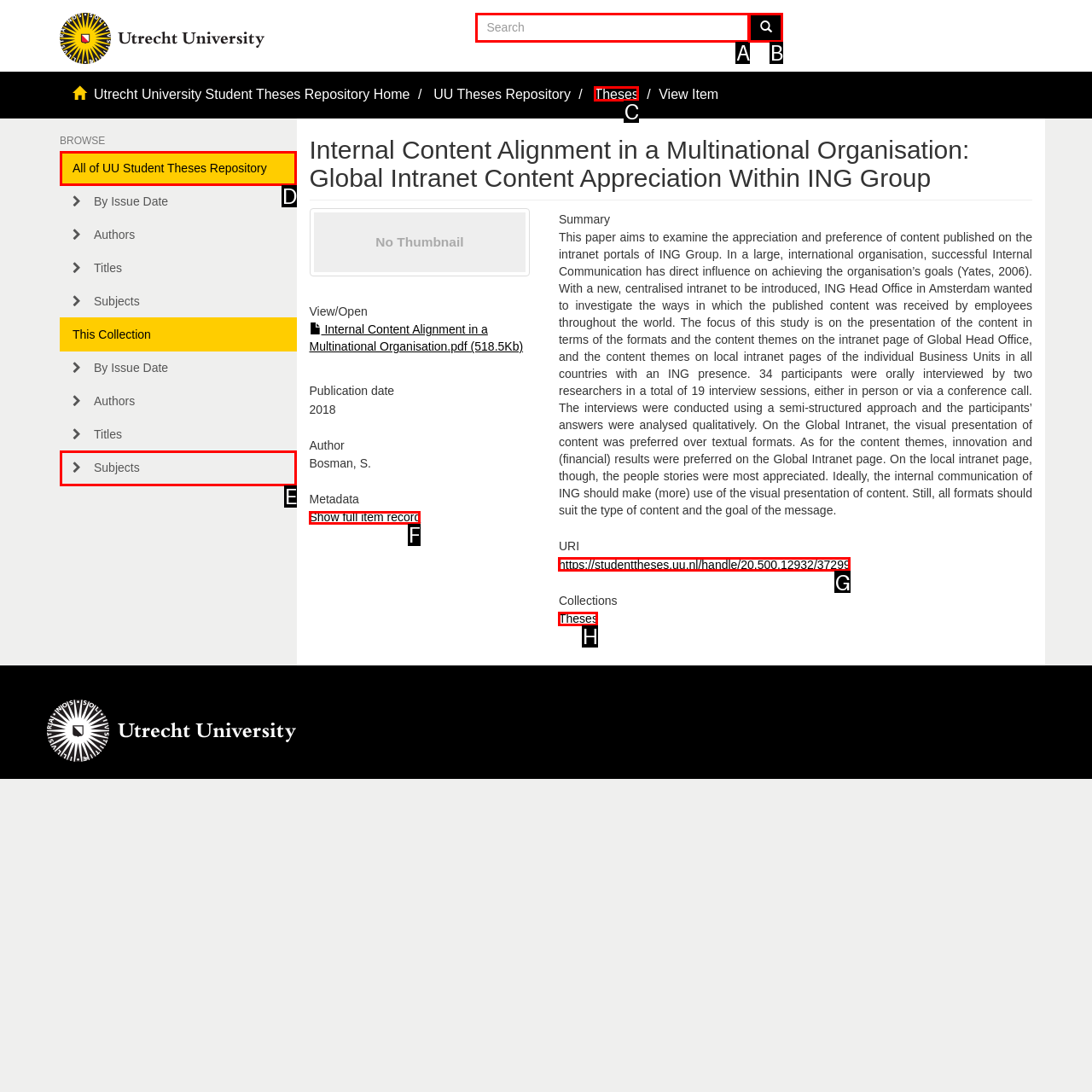Point out the option that needs to be clicked to fulfill the following instruction: Show full item record
Answer with the letter of the appropriate choice from the listed options.

F